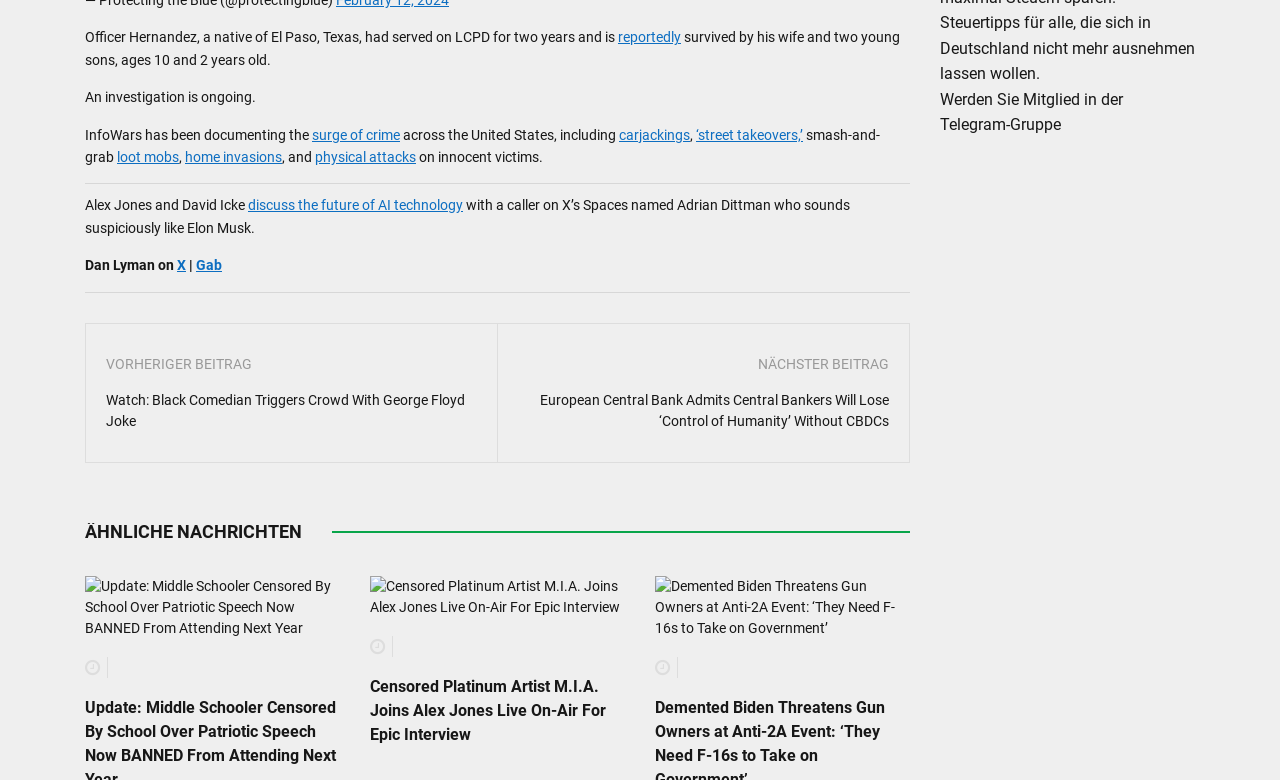Can you pinpoint the bounding box coordinates for the clickable element required for this instruction: "Click the link to learn about the European Central Bank's stance on CBDCs"? The coordinates should be four float numbers between 0 and 1, i.e., [left, top, right, bottom].

[0.404, 0.499, 0.695, 0.553]